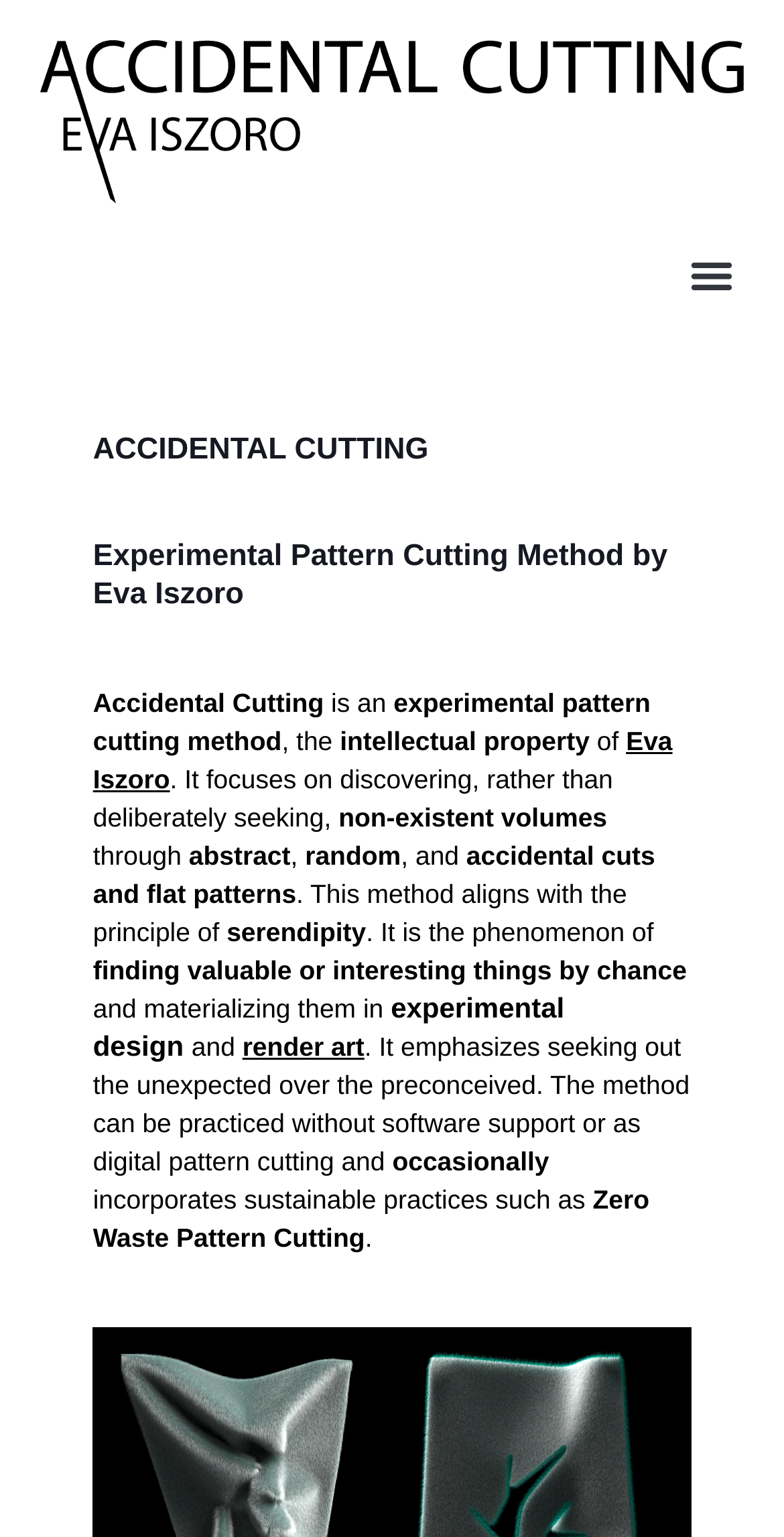Given the following UI element description: "Menu", find the bounding box coordinates in the webpage screenshot.

[0.864, 0.158, 0.949, 0.201]